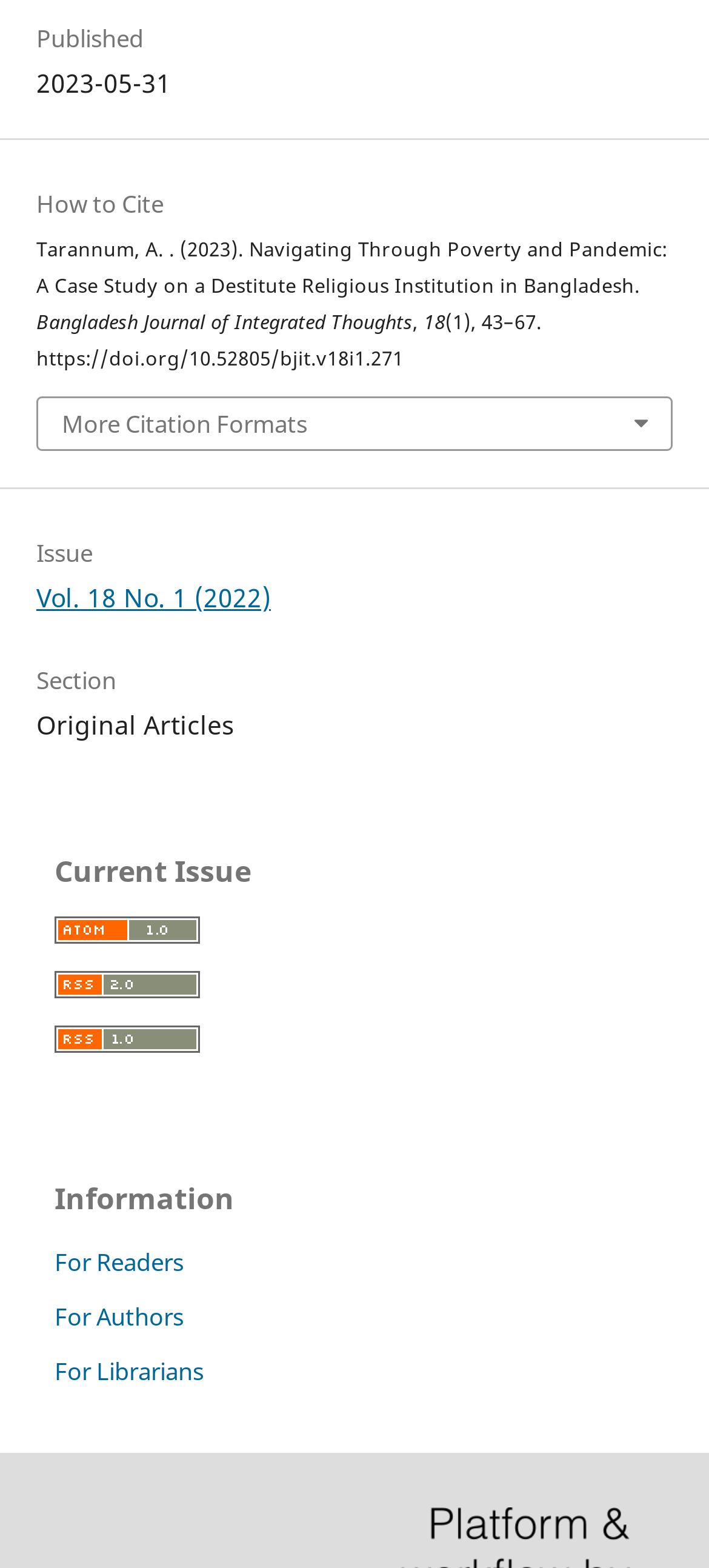What type of articles are published in this section? Please answer the question using a single word or phrase based on the image.

Original Articles